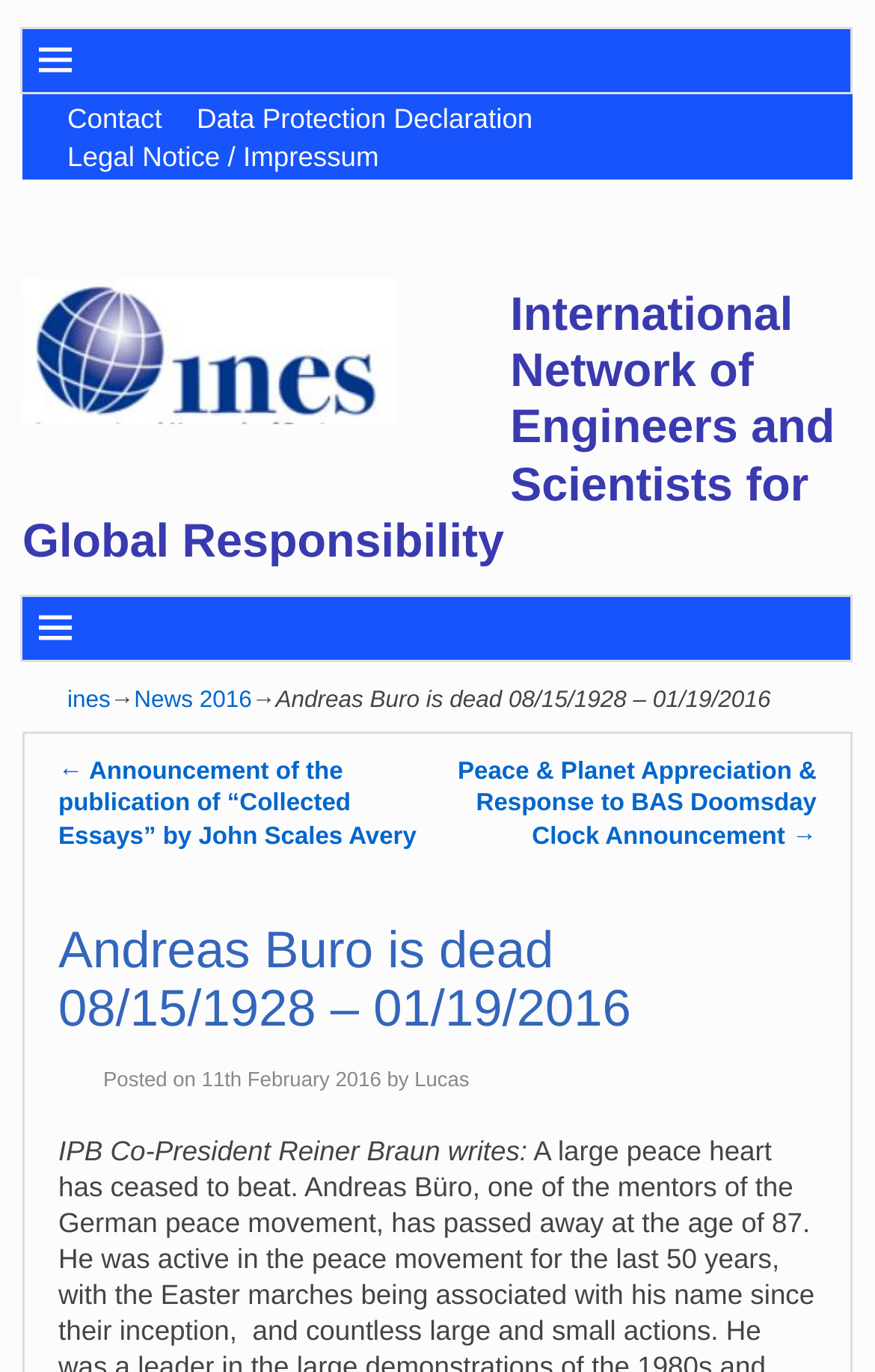Please answer the following question using a single word or phrase: 
Who is the author of the article?

Lucas